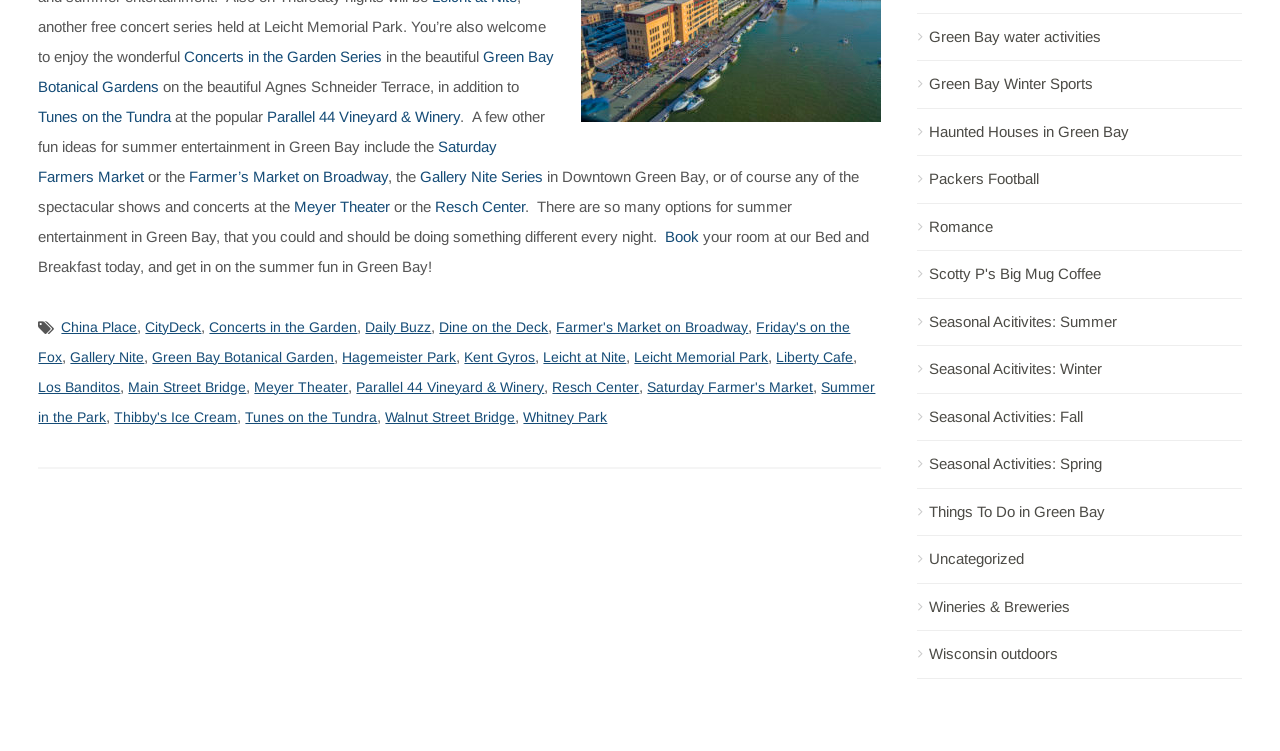Locate the bounding box of the UI element based on this description: "Green Bay Botanical Garden". Provide four float numbers between 0 and 1 as [left, top, right, bottom].

[0.119, 0.464, 0.261, 0.486]